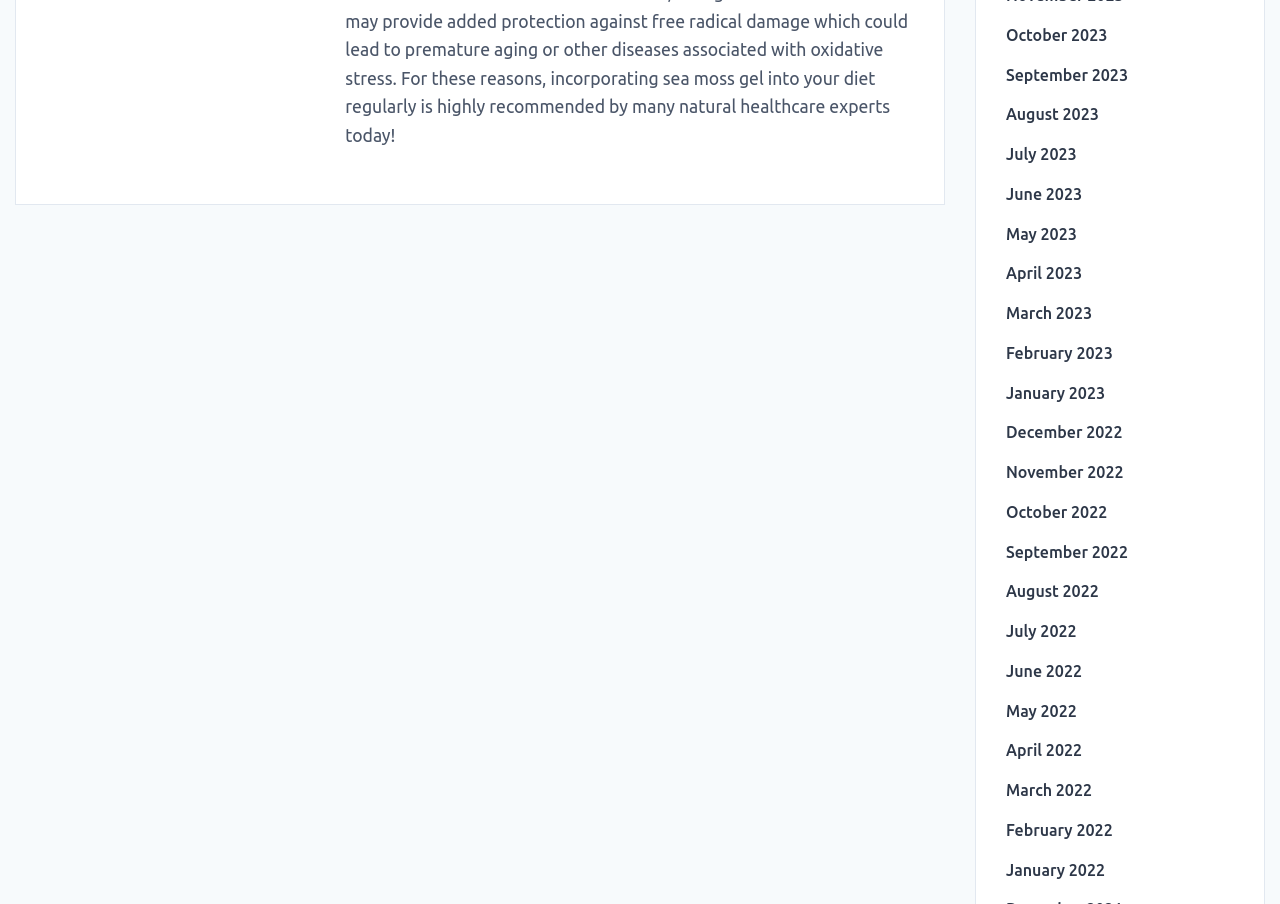How many months are listed?
Please ensure your answer is as detailed and informative as possible.

I counted the number of links on the webpage, each representing a month, from October 2023 to January 2022, and found a total of 17 months listed.